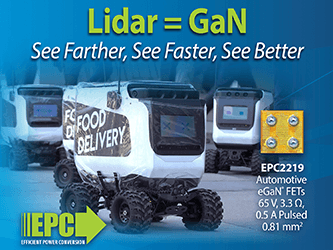Provide your answer to the question using just one word or phrase: Who designed the promotional vehicle?

Efficient Power Conversion (EPC)